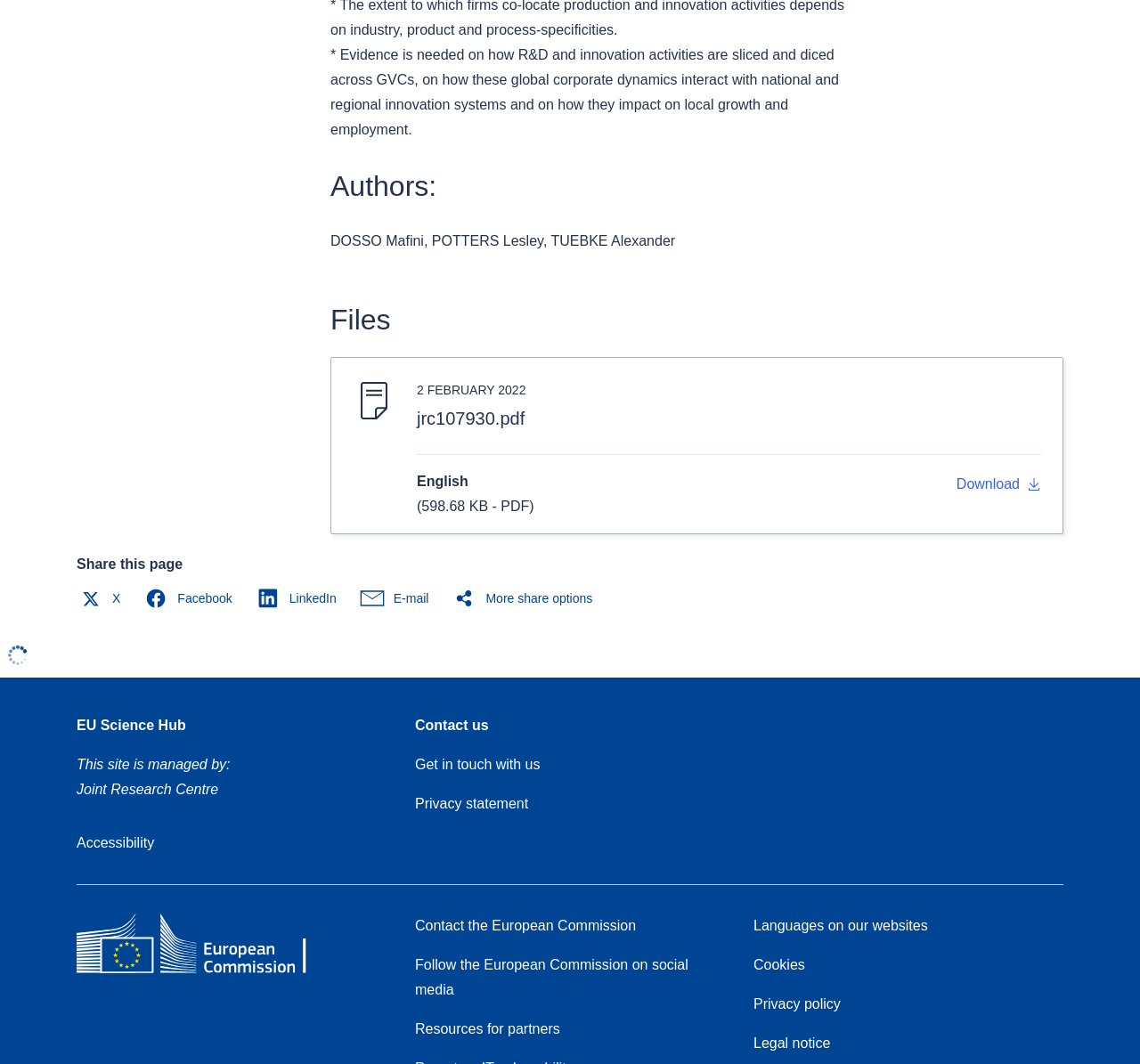Please provide a one-word or short phrase answer to the question:
What is the topic of the research?

R&D and innovation activities